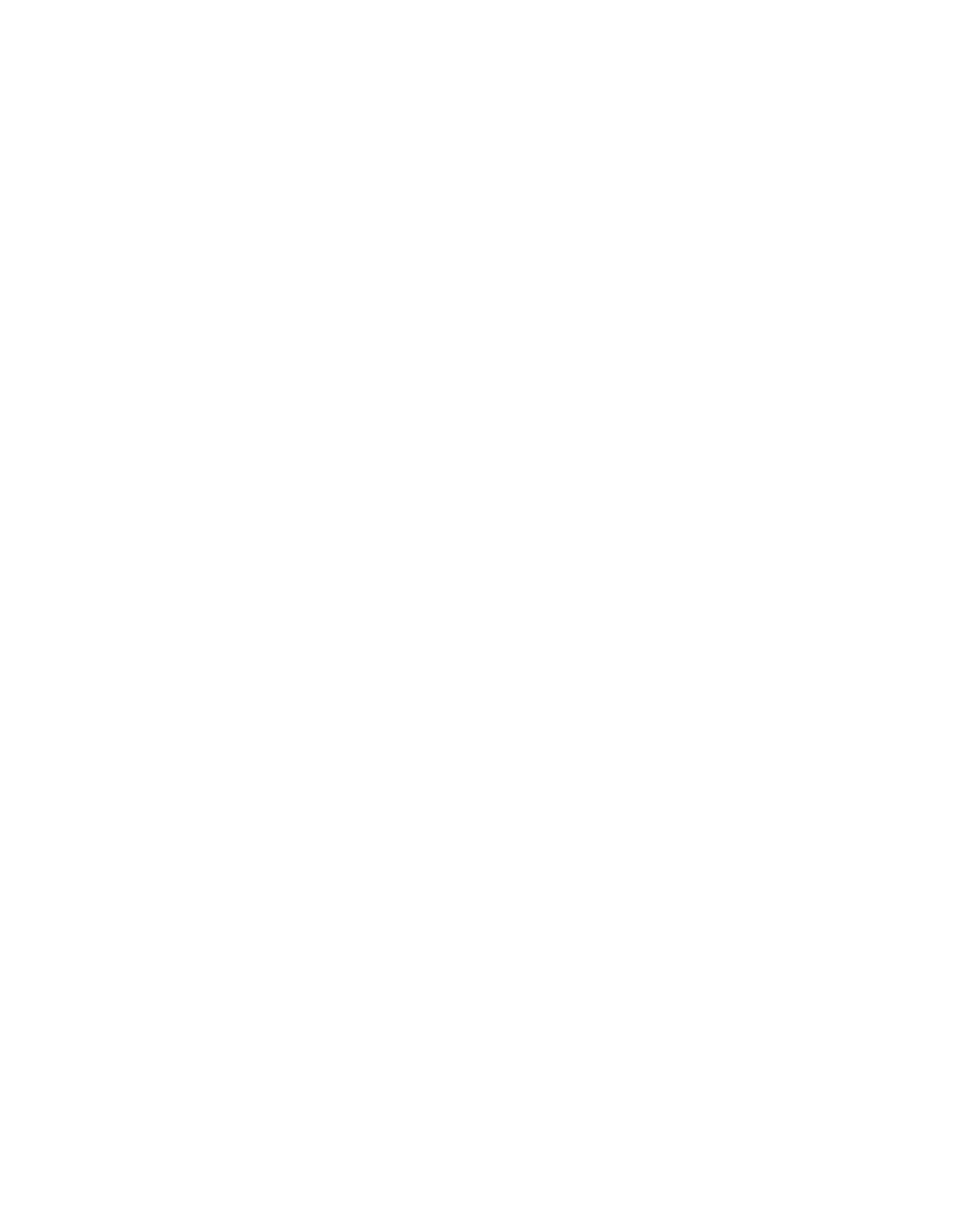What is the last link in the navigation section?
Answer the question with a detailed and thorough explanation.

The navigation section contains links to various social media platforms, and the last link is to LinkedIn, which is located at the bottom of the navigation section.